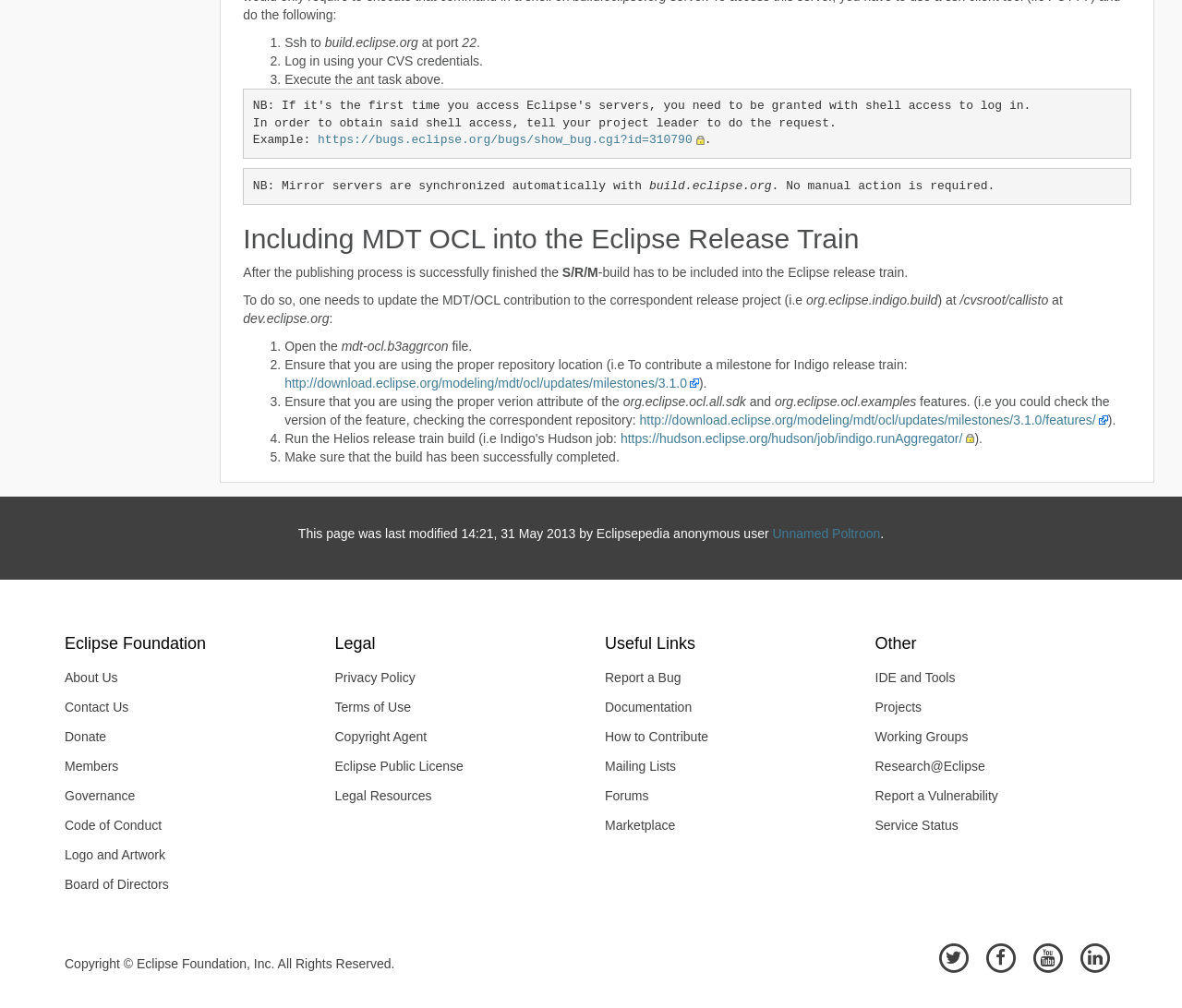What is the URL of the Eclipse bug tracking system? Look at the image and give a one-word or short phrase answer.

https://bugs.eclipse.org/bugs/show_bug.cgi?id=310790